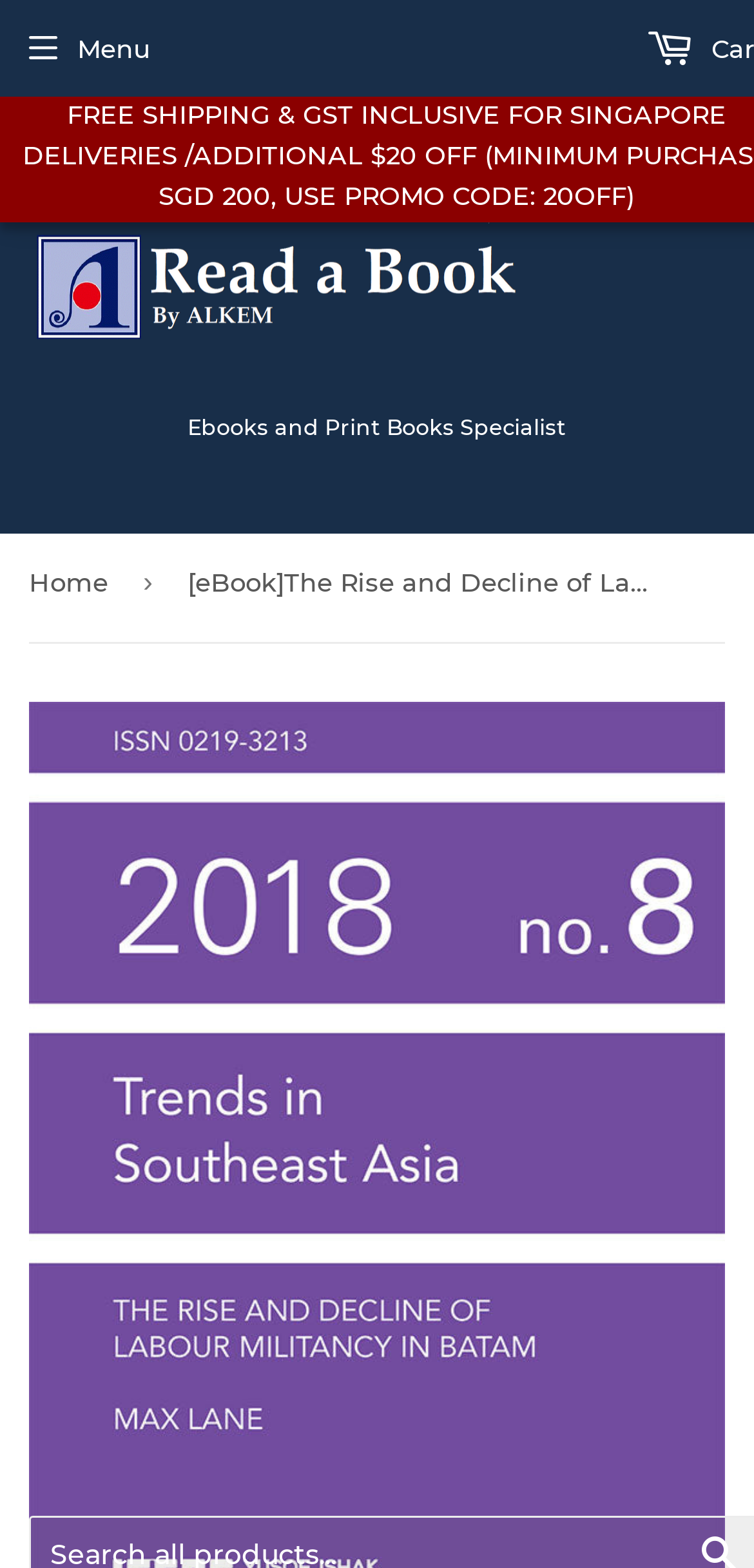Please determine the primary heading and provide its text.

[EBOOK]THE RISE AND DECLINE OF LABOUR MILITANCY IN BATAM